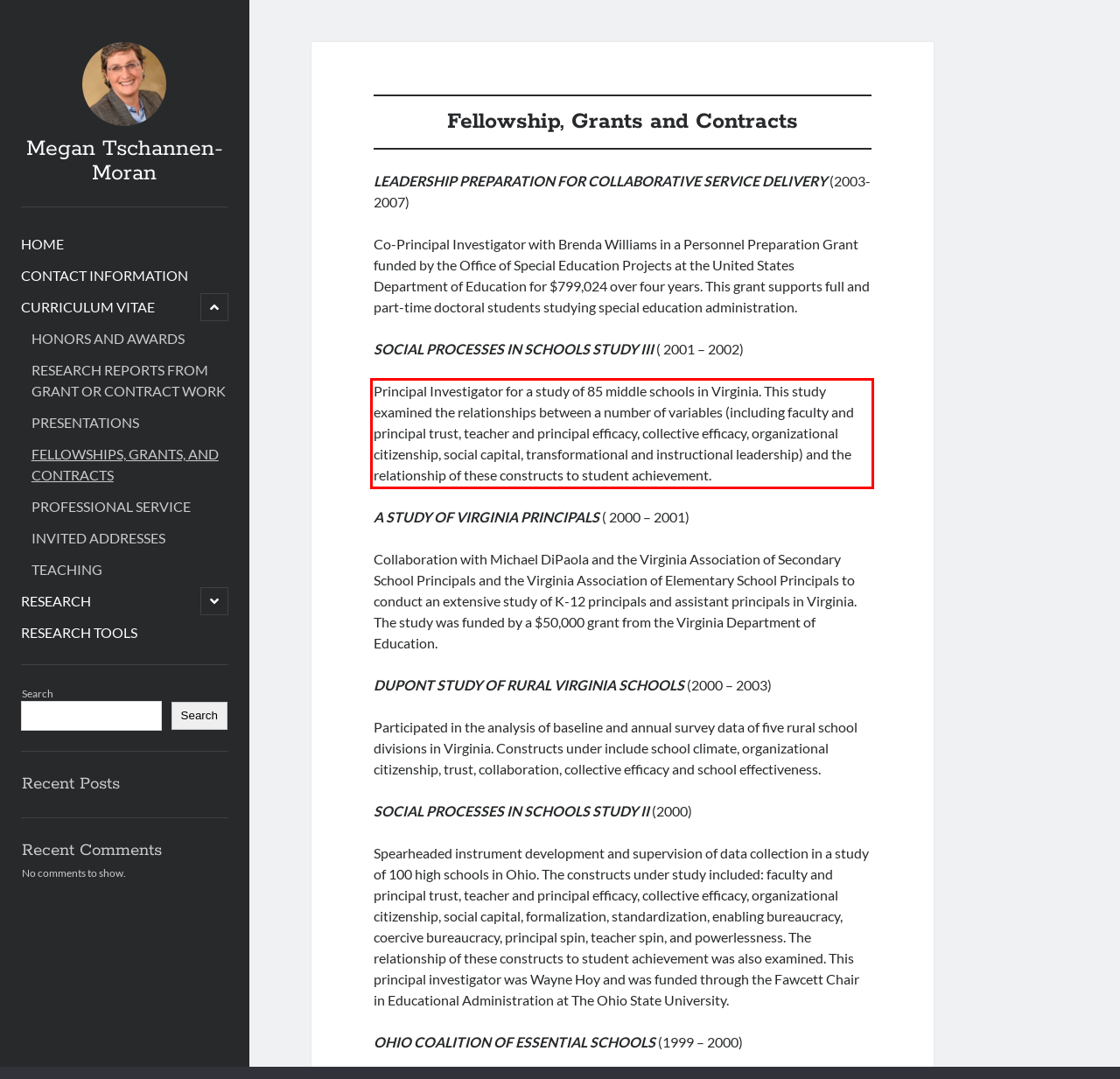Please identify and extract the text from the UI element that is surrounded by a red bounding box in the provided webpage screenshot.

Principal Investigator for a study of 85 middle schools in Virginia. This study examined the relationships between a number of variables (including faculty and principal trust, teacher and principal efficacy, collective efficacy, organizational citizenship, social capital, transformational and instructional leadership) and the relationship of these constructs to student achievement.